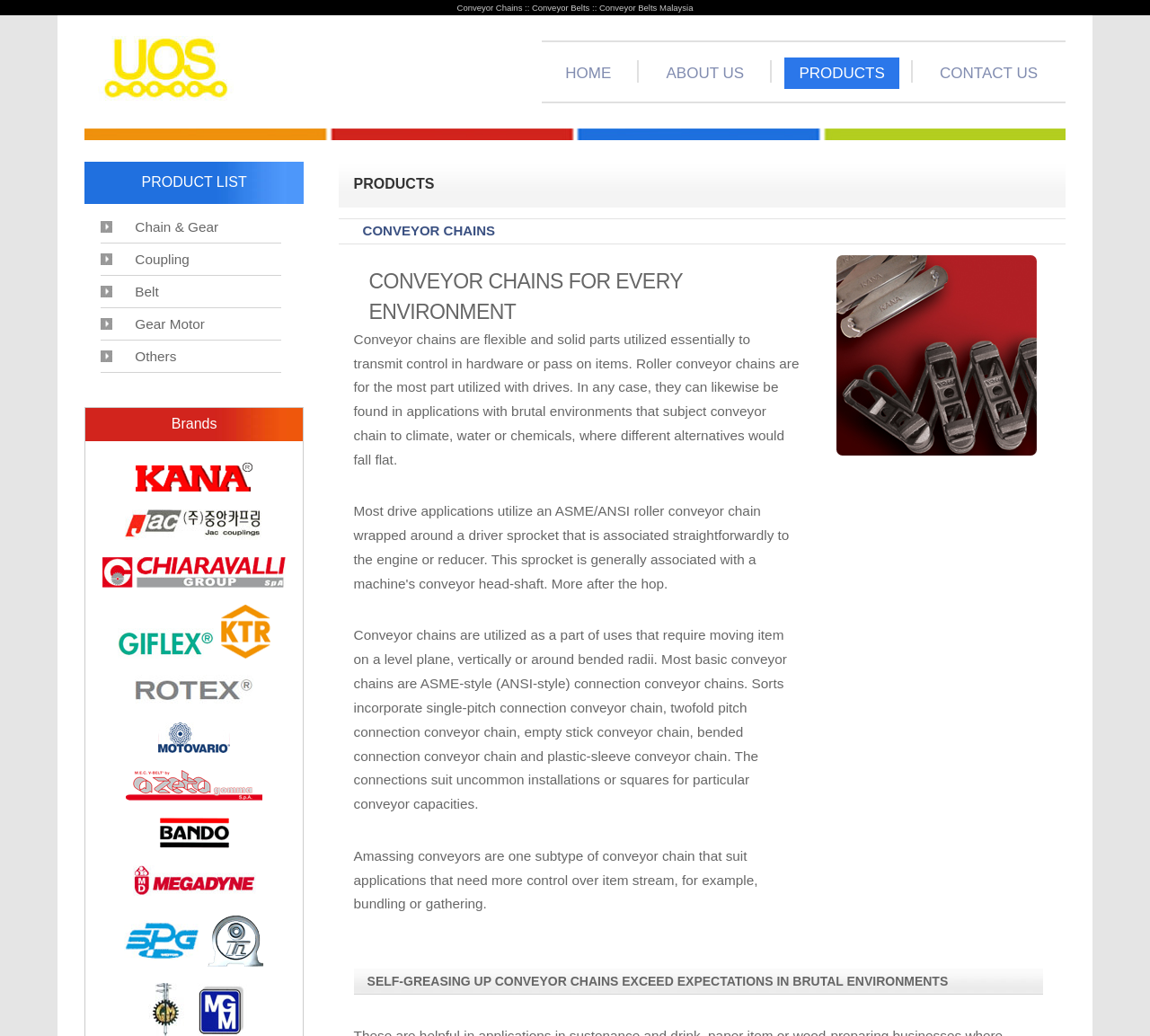Pinpoint the bounding box coordinates of the area that must be clicked to complete this instruction: "Learn more about conveyor chains".

[0.294, 0.211, 0.927, 0.236]